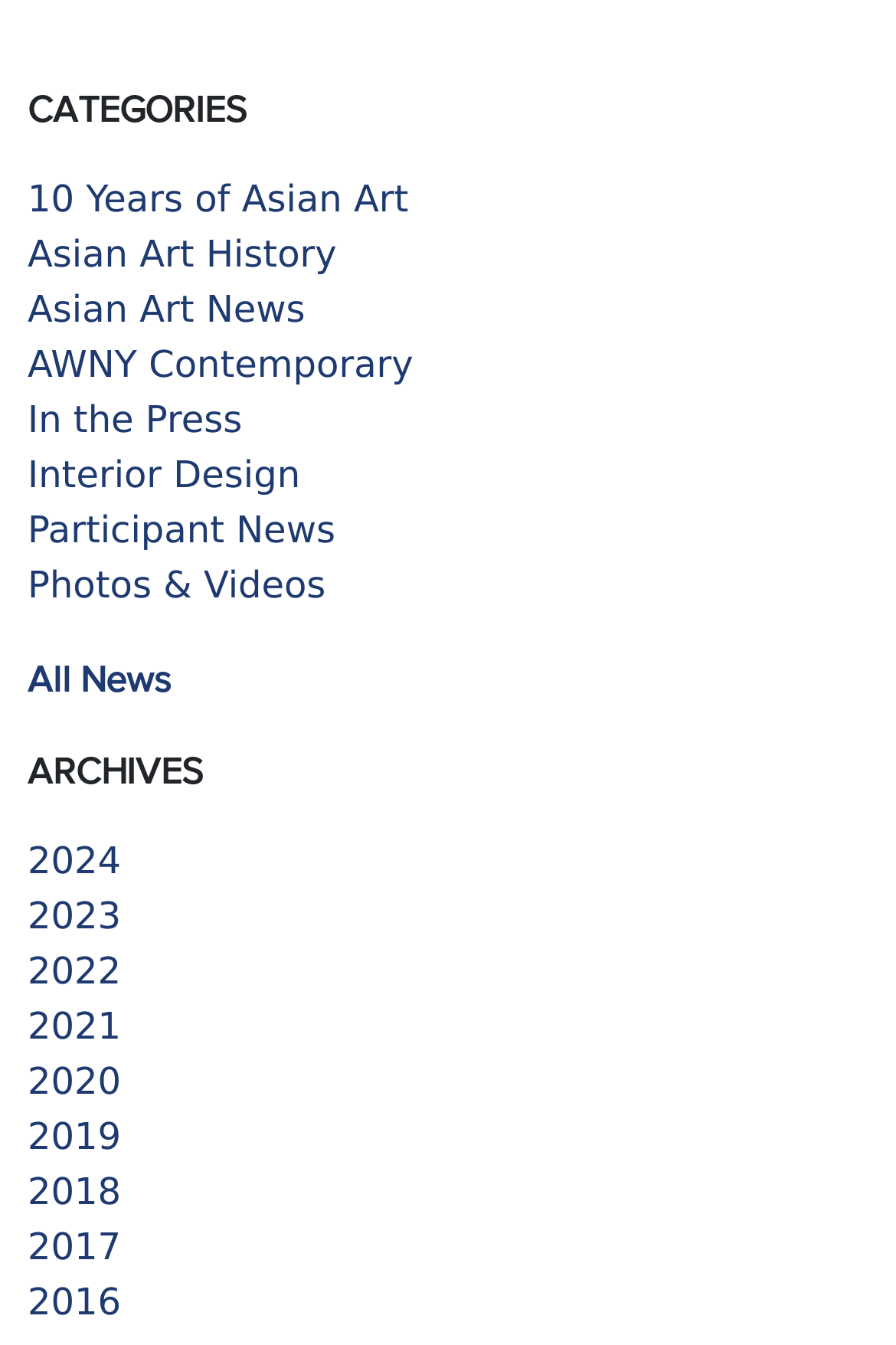Locate the bounding box coordinates of the area you need to click to fulfill this instruction: 'check In the Press'. The coordinates must be in the form of four float numbers ranging from 0 to 1: [left, top, right, bottom].

[0.031, 0.295, 0.27, 0.328]